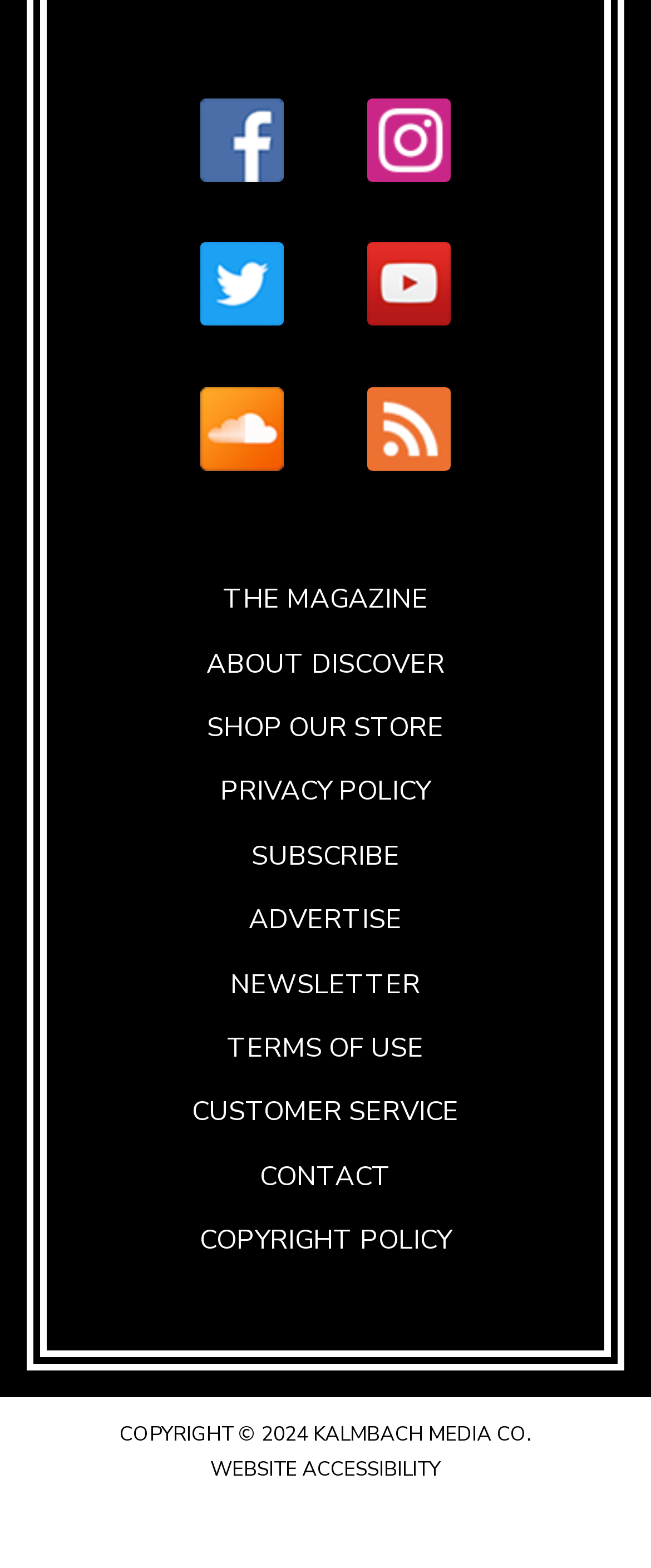Determine the bounding box coordinates of the clickable region to execute the instruction: "Read THE MAGAZINE". The coordinates should be four float numbers between 0 and 1, denoted as [left, top, right, bottom].

[0.342, 0.373, 0.658, 0.392]